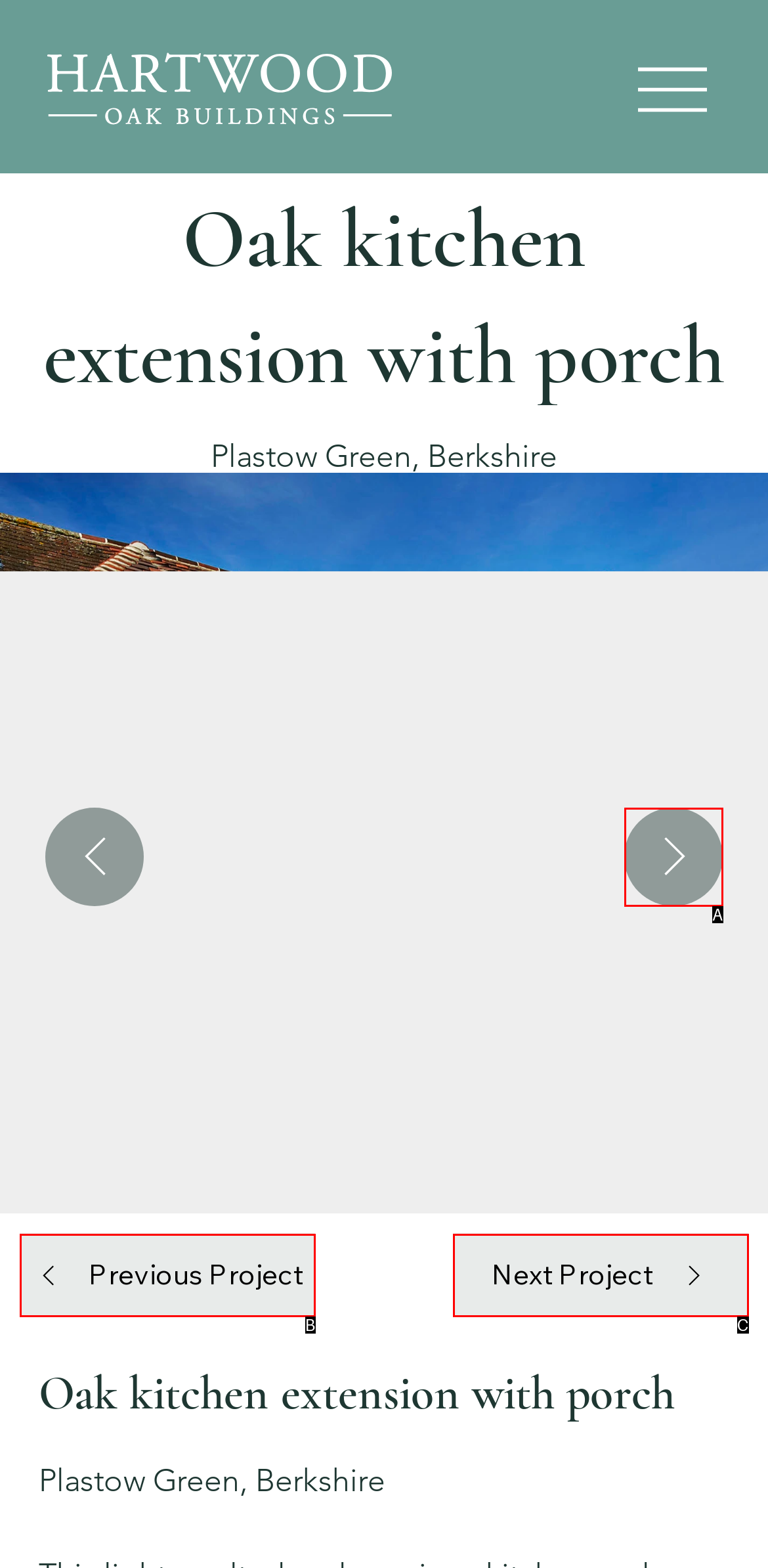Select the option that matches the description: aria-label="Next Item". Answer with the letter of the correct option directly.

A